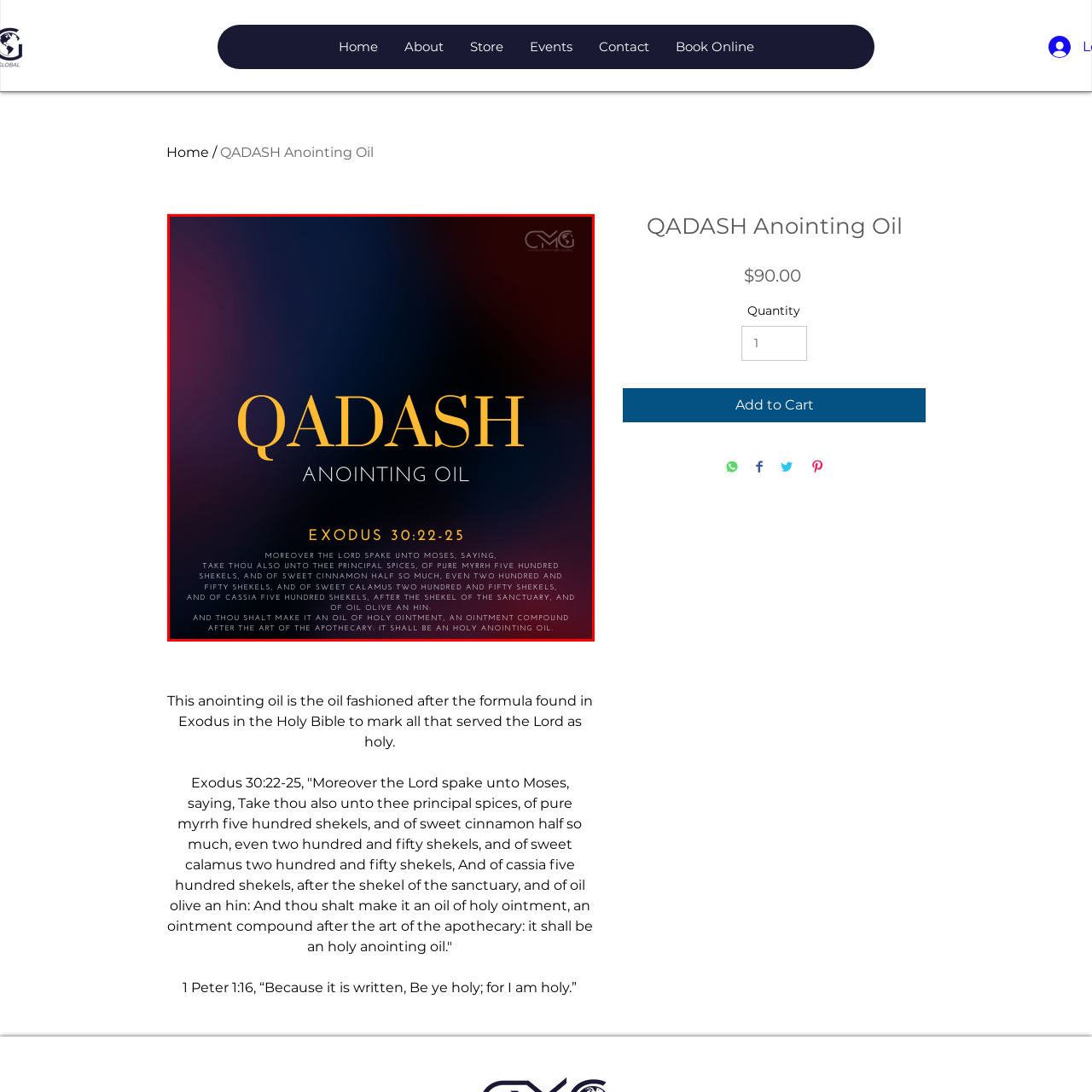Observe the content inside the red rectangle, What is the purpose of the product? 
Give your answer in just one word or phrase.

Anointing Oil